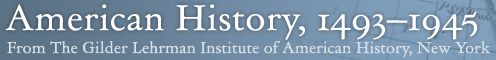Craft a thorough explanation of what is depicted in the image.

This image features the title "American History, 1493–1945," prominently displayed at the top. It is sourced from The Gilder Lehrman Institute of American History in New York. The design likely signifies the importance of historical documentation covering significant events from the beginning of European exploration in the Americas to the mid-20th century, encapsulating a pivotal era in American history. The use of an elegant font and a muted color palette may evoke a sense of seriousness and academic authority, indicative of the comprehensive resources available through the institute.